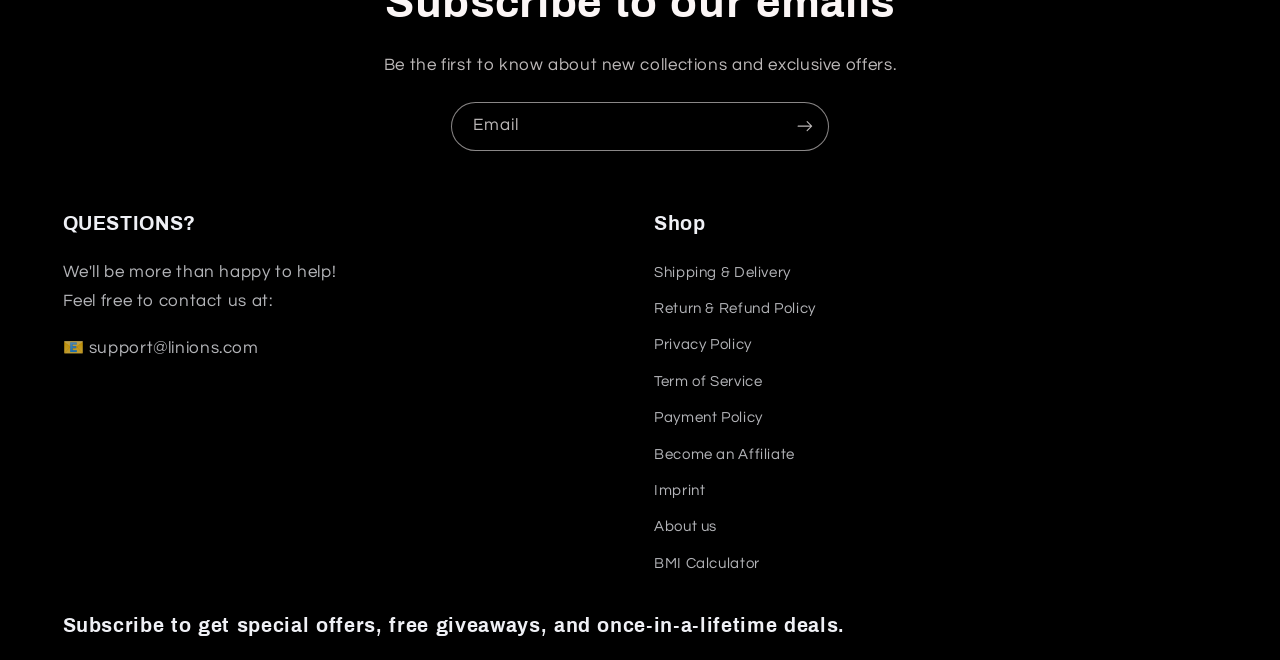Please specify the bounding box coordinates of the area that should be clicked to accomplish the following instruction: "Learn about imprint". The coordinates should consist of four float numbers between 0 and 1, i.e., [left, top, right, bottom].

[0.511, 0.716, 0.551, 0.771]